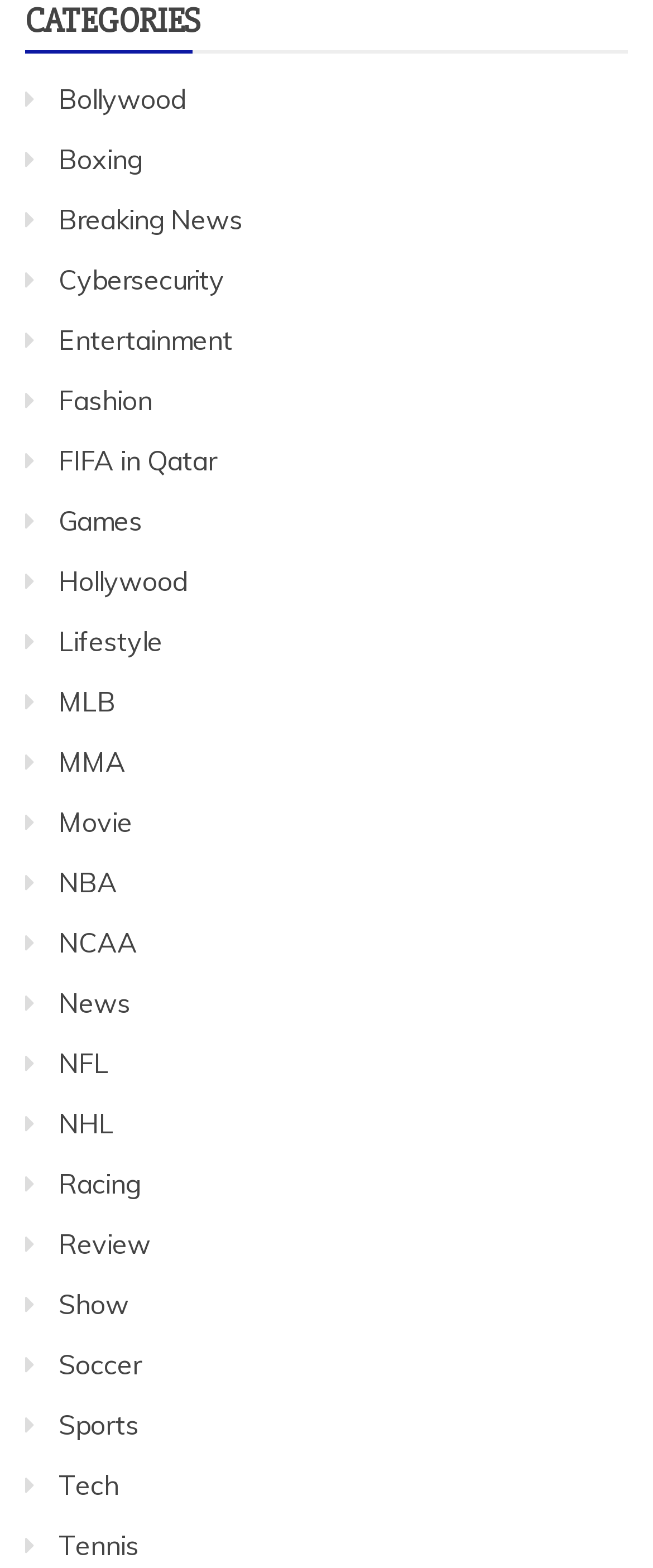Identify the bounding box coordinates for the region to click in order to carry out this instruction: "Click on Bollywood". Provide the coordinates using four float numbers between 0 and 1, formatted as [left, top, right, bottom].

[0.09, 0.053, 0.285, 0.074]